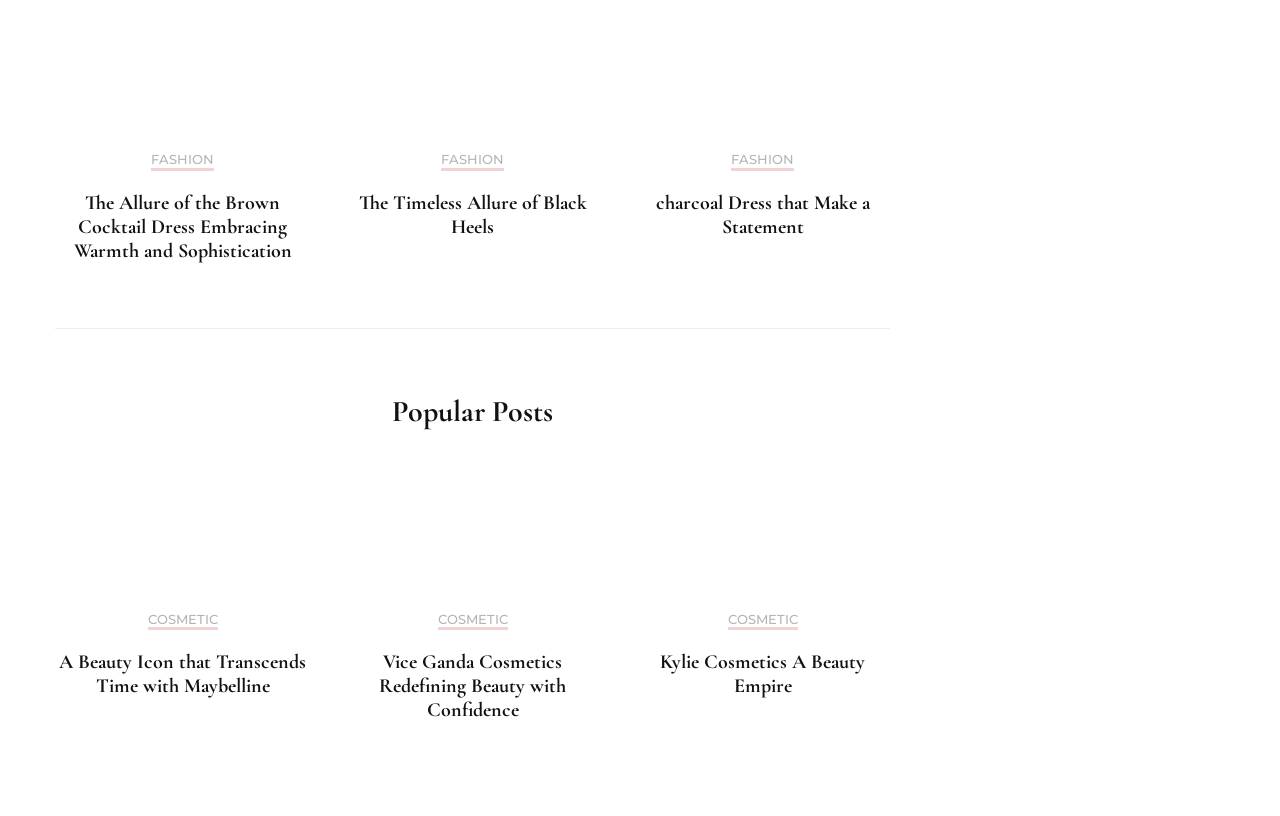Bounding box coordinates are specified in the format (top-left x, top-left y, bottom-right x, bottom-right y). All values are floating point numbers bounded between 0 and 1. Please provide the bounding box coordinate of the region this sentence describes: parent_node: COSMETIC

[0.496, 0.564, 0.695, 0.725]